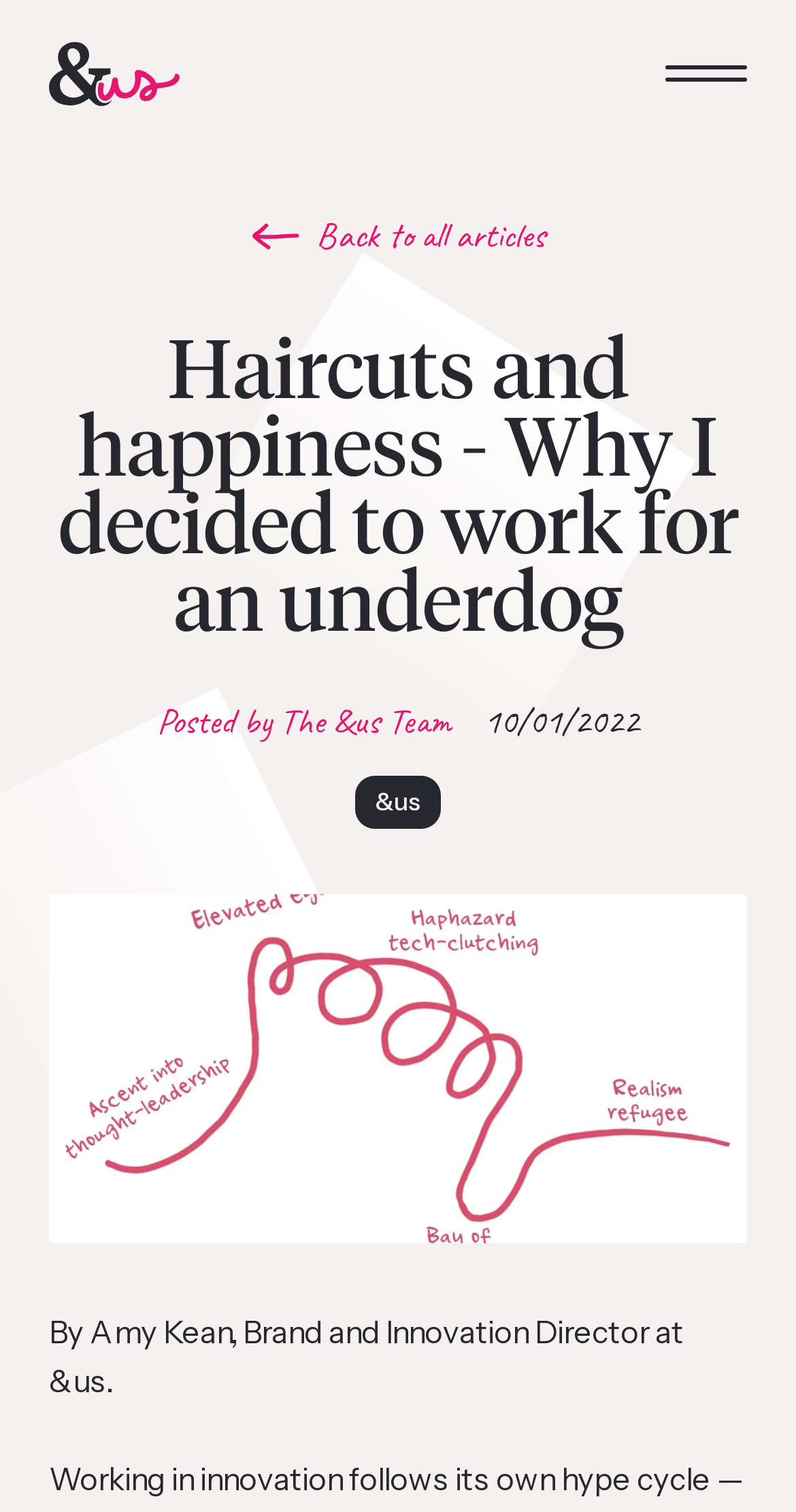Determine the bounding box for the HTML element described here: "Posted by The &us Team". The coordinates should be given as [left, top, right, bottom] with each number being a float between 0 and 1.

[0.197, 0.465, 0.567, 0.491]